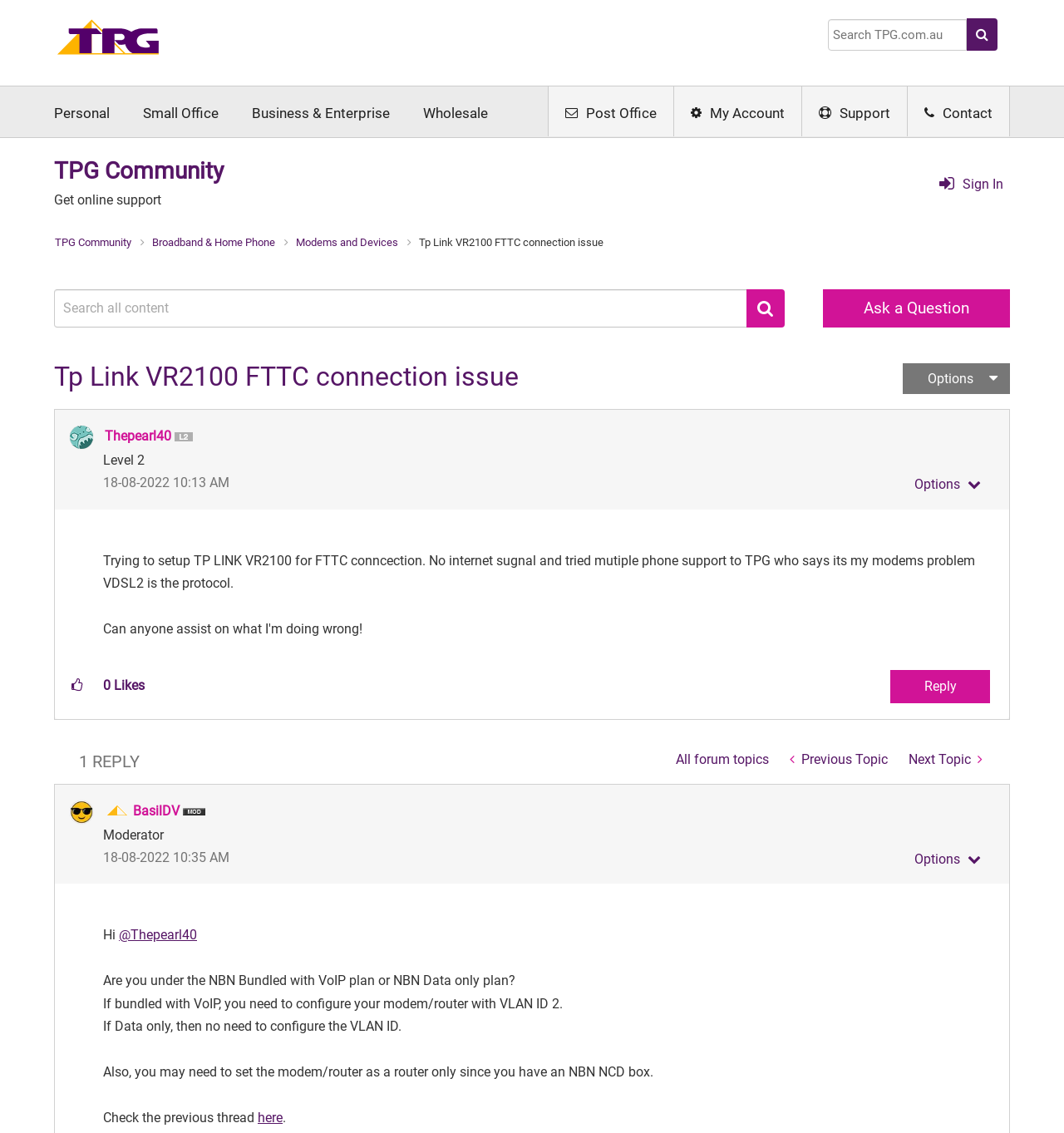Produce an extensive caption that describes everything on the webpage.

This webpage is a forum discussion page on the TPG Community website. At the top, there is a navigation bar with links to "Home", "Business & Enterprise", "Wholesale", "Post Office", "My Account", "Support", and "Contact". Below the navigation bar, there is a search box and a button with a magnifying glass icon.

On the left side of the page, there is a section with links to "TPG Community", "Broadband & Home Phone", "Modems and Devices", and the current topic "Tp Link VR2100 FTTC connection issue". Below this section, there is a button to sign in and a link to ask a question.

The main content of the page is a discussion thread. The original post is from "Thepearl40" and is titled "Tp Link VR2100 FTTC connection issue". The post describes an issue with setting up a TP LINK VR2100 modem for an FTTC connection and not getting an internet signal despite trying multiple phone support calls to TPG. The post also mentions that TPG says it's a modem problem related to VDSL2 protocol.

Below the original post, there is a reply from "BasilDV", a moderator, who asks questions about the plan and provides some configuration suggestions. The reply includes a few paragraphs of text and a link to a previous thread.

Throughout the page, there are various buttons and links to perform actions such as showing post options, giving kudos, replying, and navigating to previous or next topics. There are also images of the users who posted, indicating their level and moderator status.